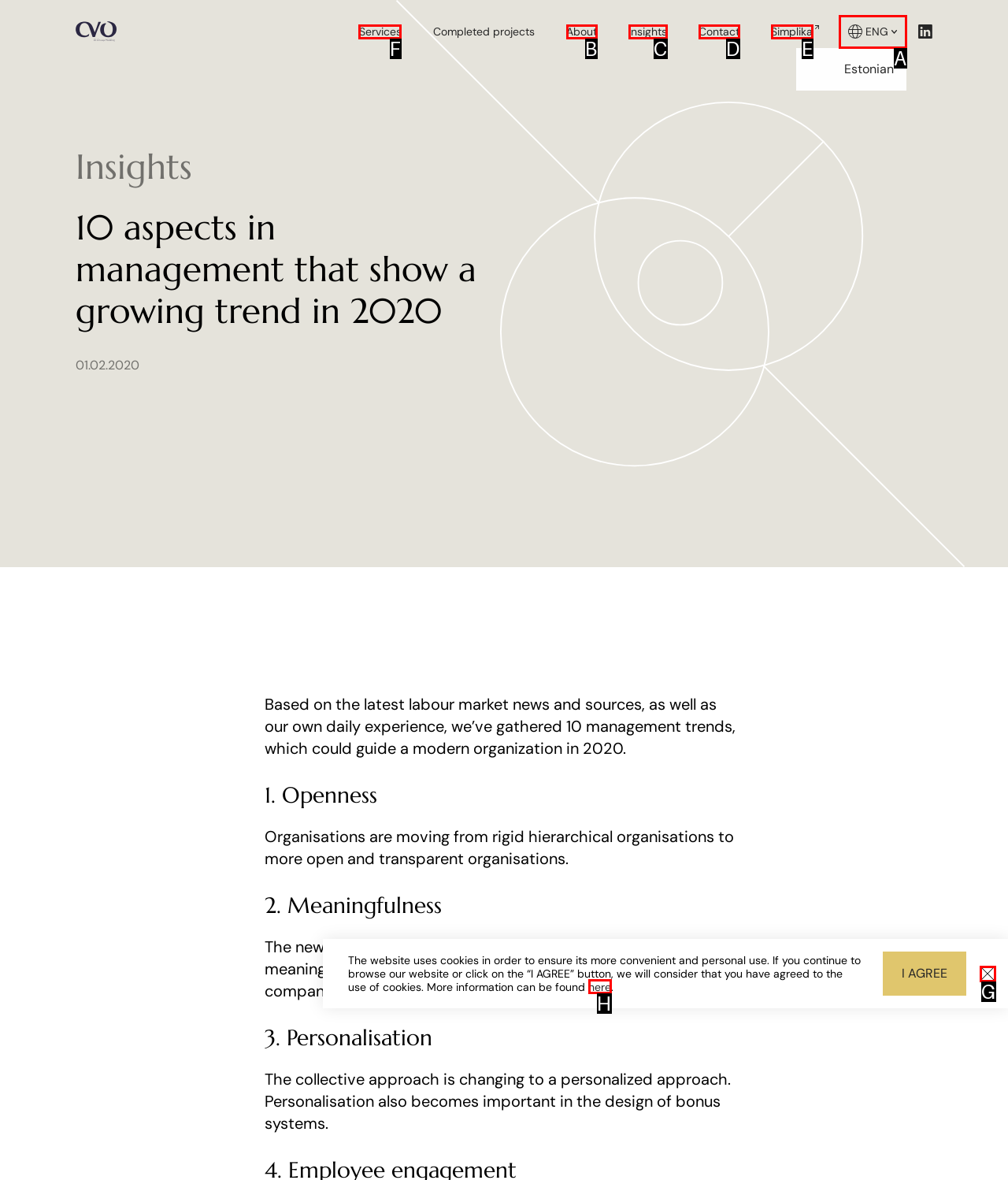Tell me which option I should click to complete the following task: Click the 'Services' link Answer with the option's letter from the given choices directly.

F